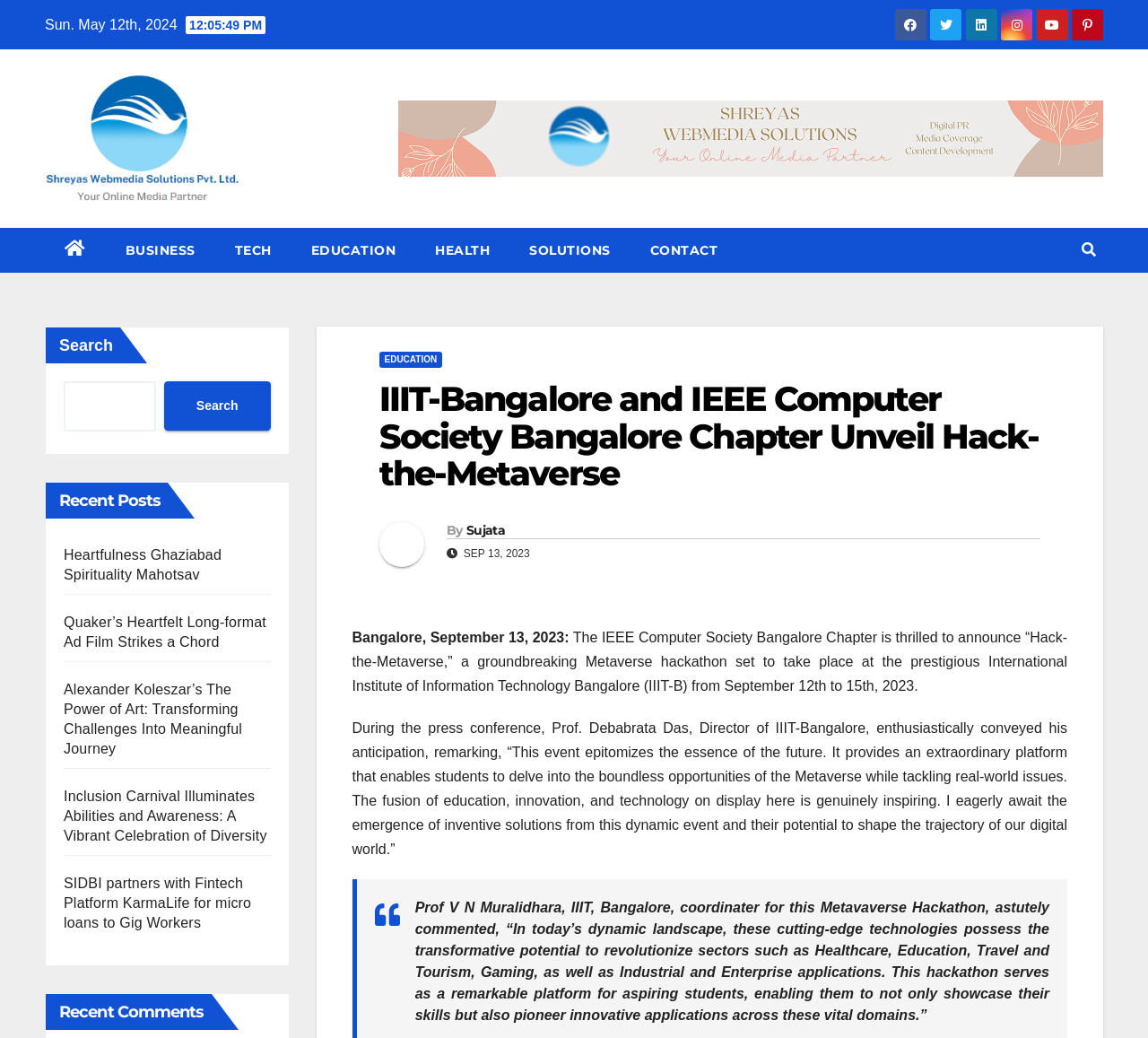What is the name of the person who commented on the Metaverse hackathon?
Examine the screenshot and reply with a single word or phrase.

Prof V N Muralidhara